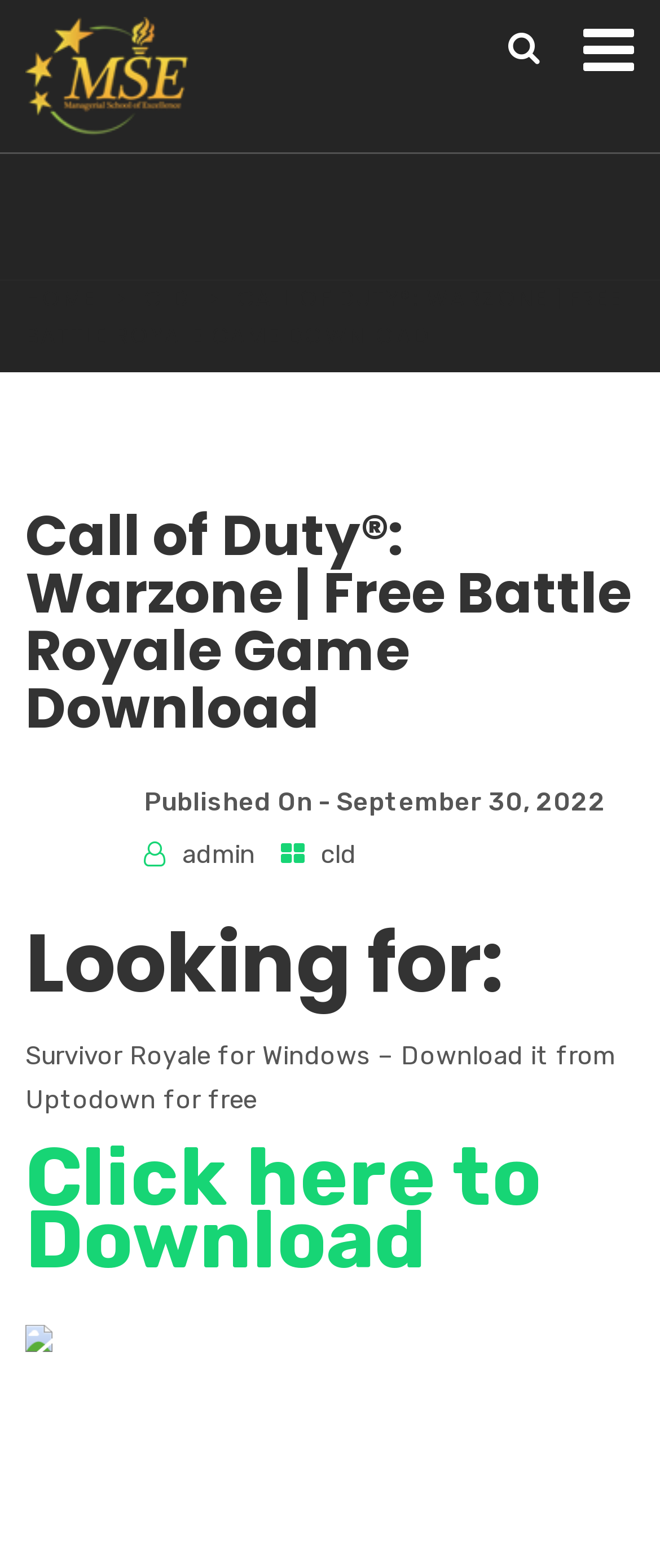Given the description: "admin", determine the bounding box coordinates of the UI element. The coordinates should be formatted as four float numbers between 0 and 1, [left, top, right, bottom].

[0.276, 0.535, 0.388, 0.555]